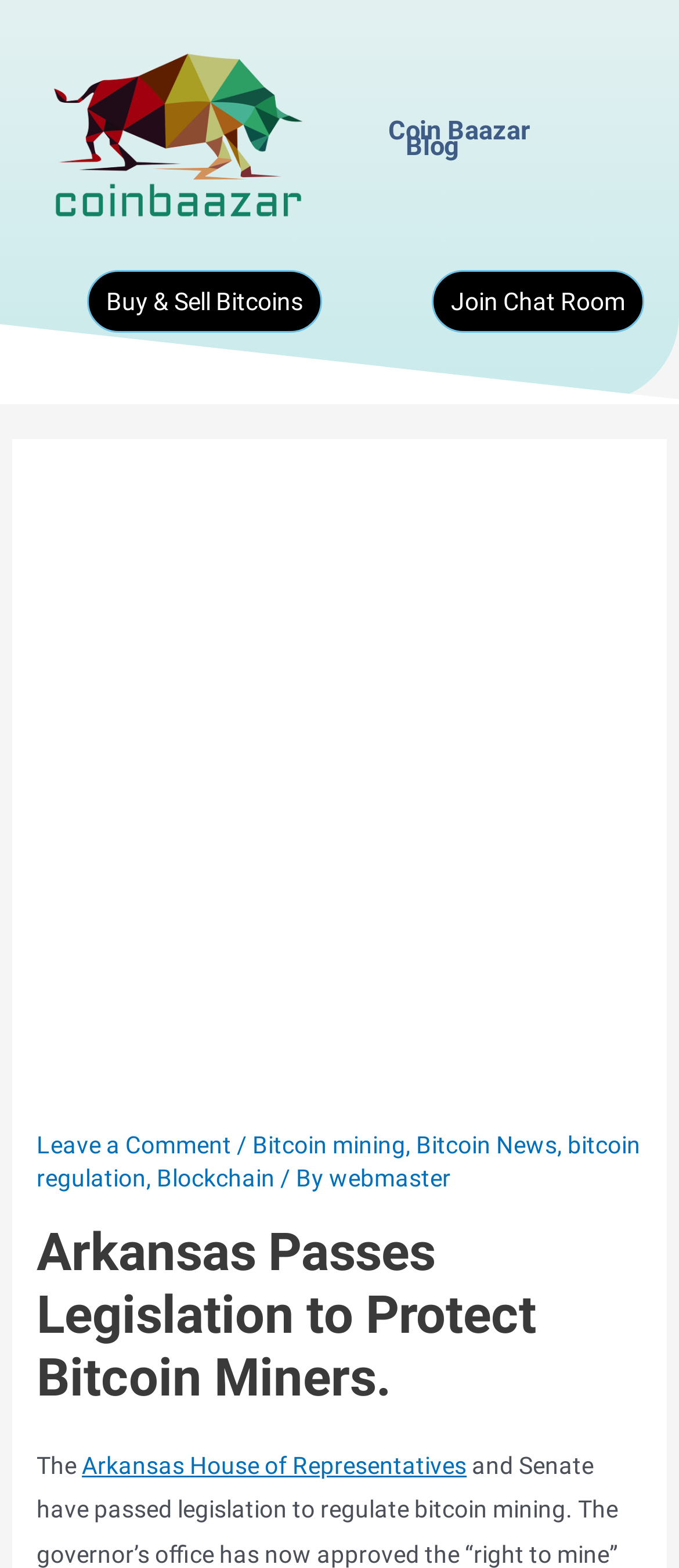Provide a one-word or short-phrase response to the question:
What is the related topic to bitcoin mining?

Blockchain